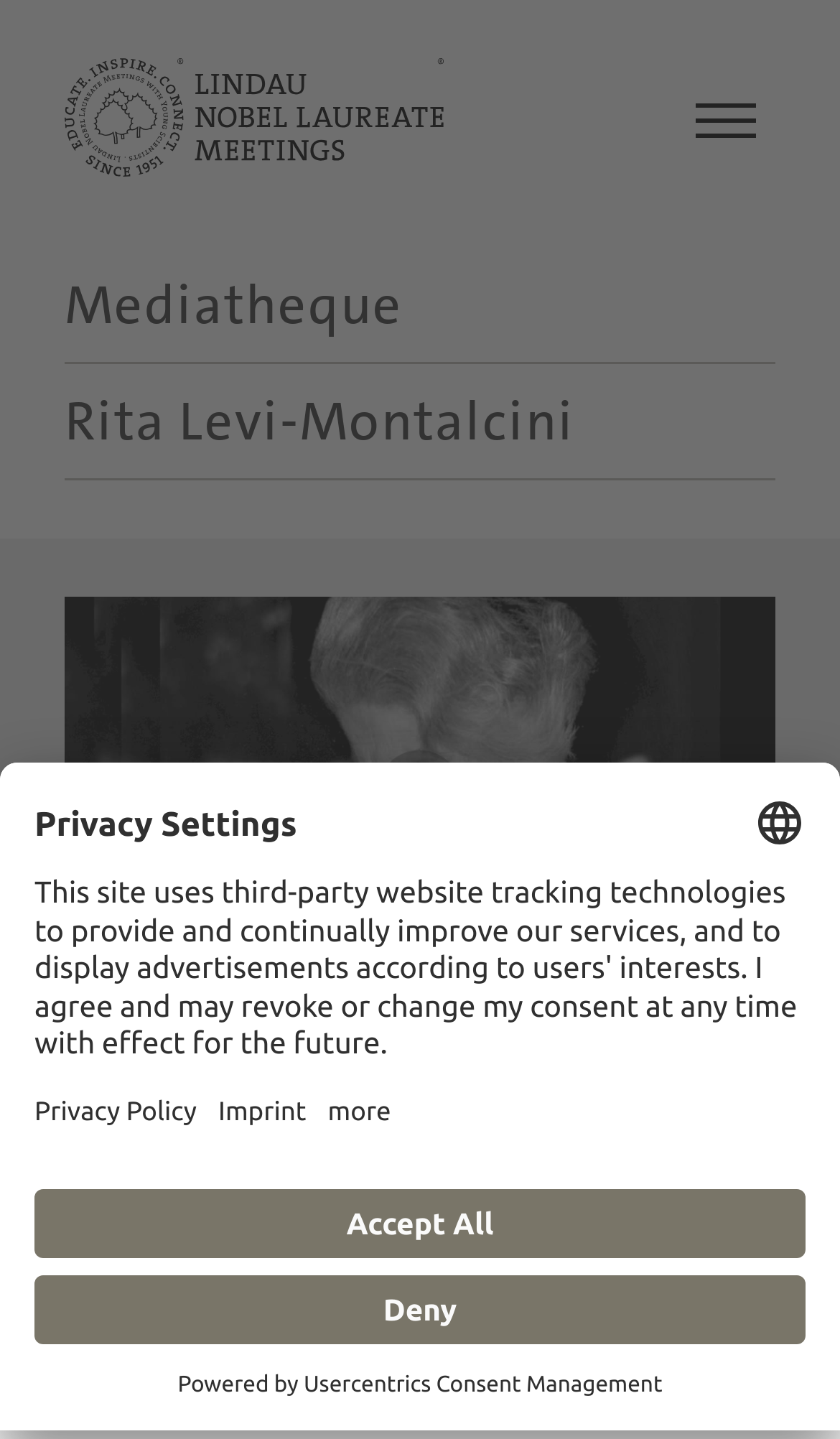What is the date of the lecture?
Based on the image content, provide your answer in one word or a short phrase.

28 June 1993